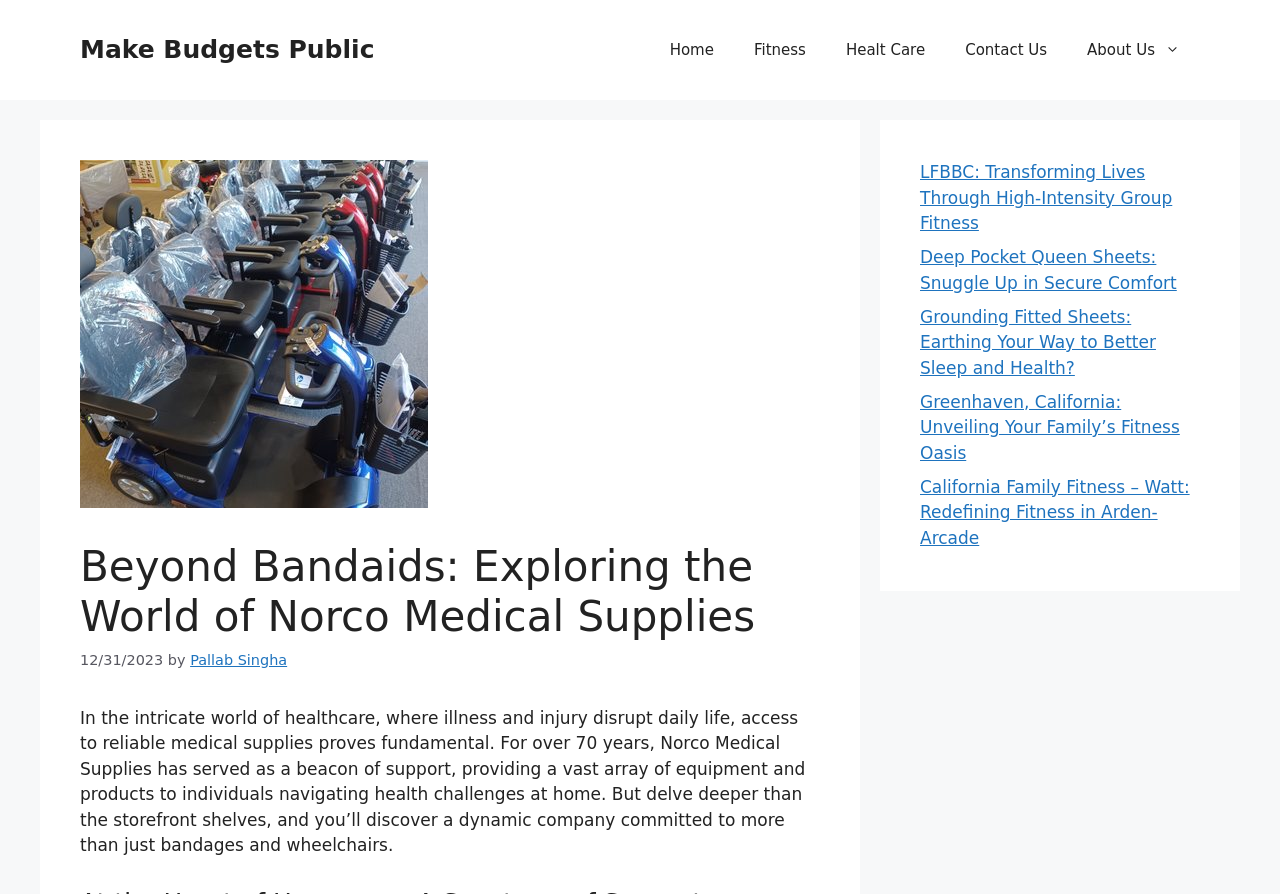Utilize the information from the image to answer the question in detail:
What is the category of the link 'LFBBC: Transforming Lives Through High-Intensity Group Fitness'?

The link 'LFBBC: Transforming Lives Through High-Intensity Group Fitness' is located in the complementary section, and based on the content of the link, it can be categorized under 'Fitness'.